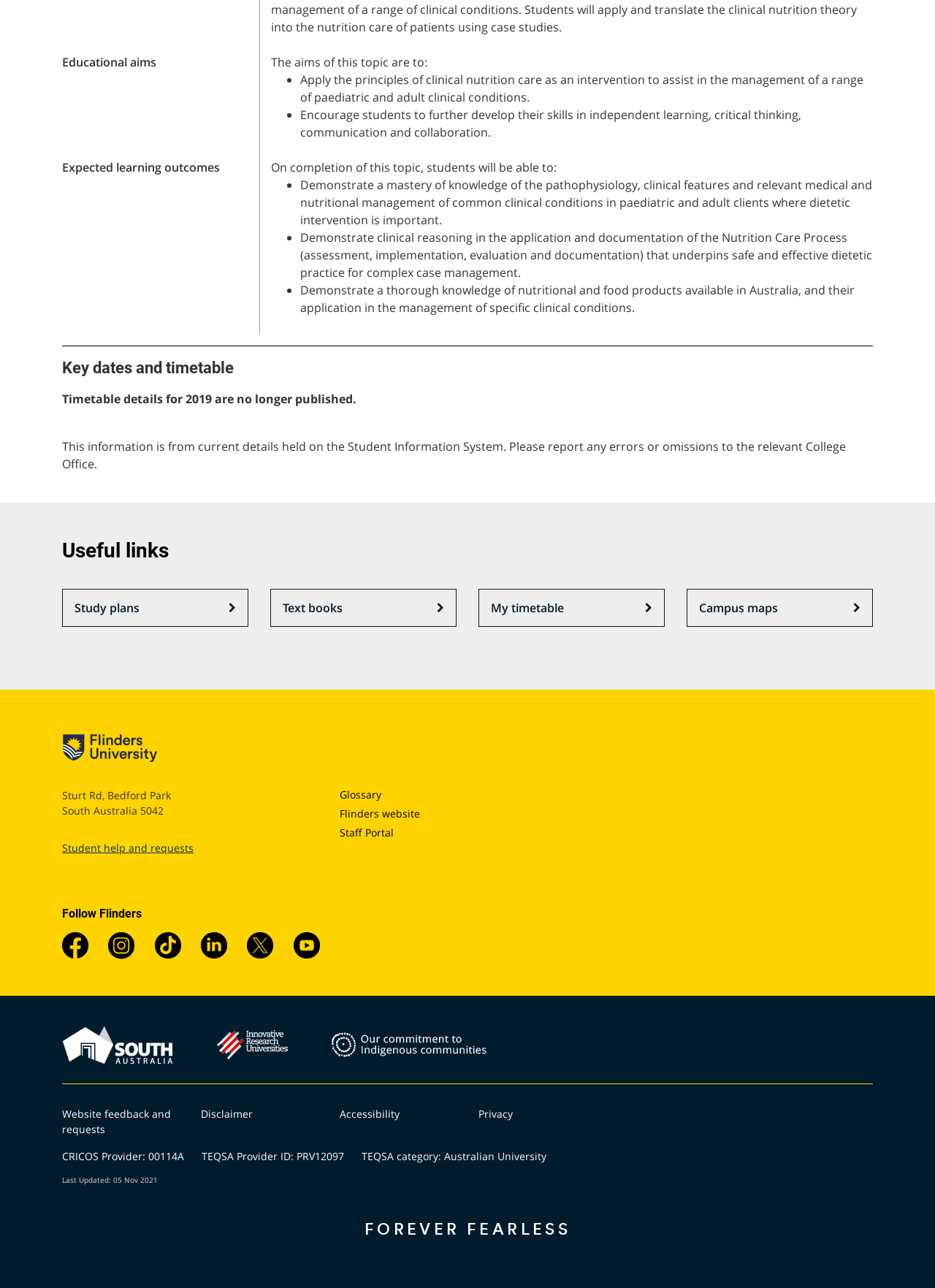Please determine the bounding box coordinates for the element that should be clicked to follow these instructions: "Follow Flinders University on Facebook".

[0.066, 0.724, 0.092, 0.744]